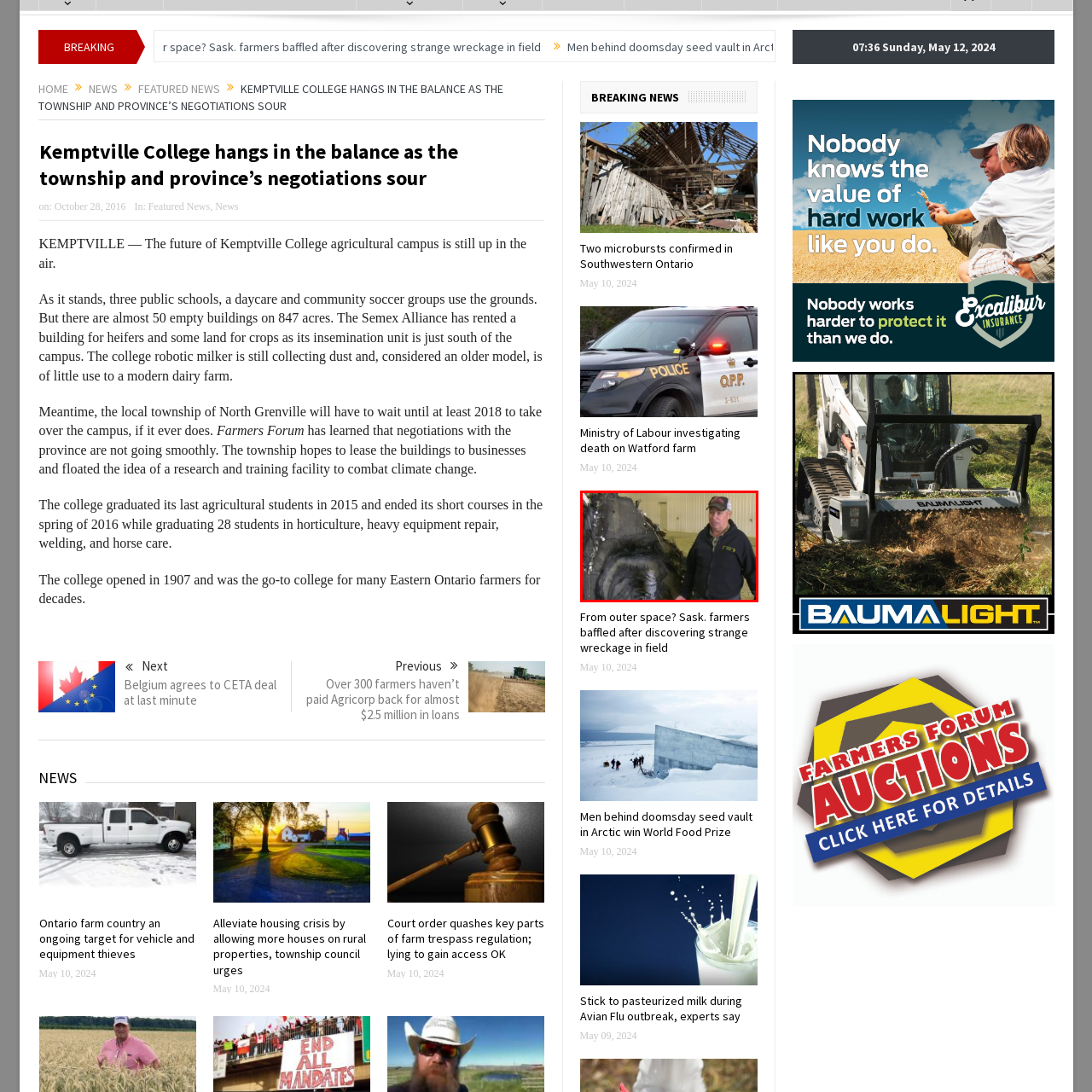Analyze the image highlighted by the red bounding box and give a one-word or phrase answer to the query: Where is the farmer examining the object?

Indoor area